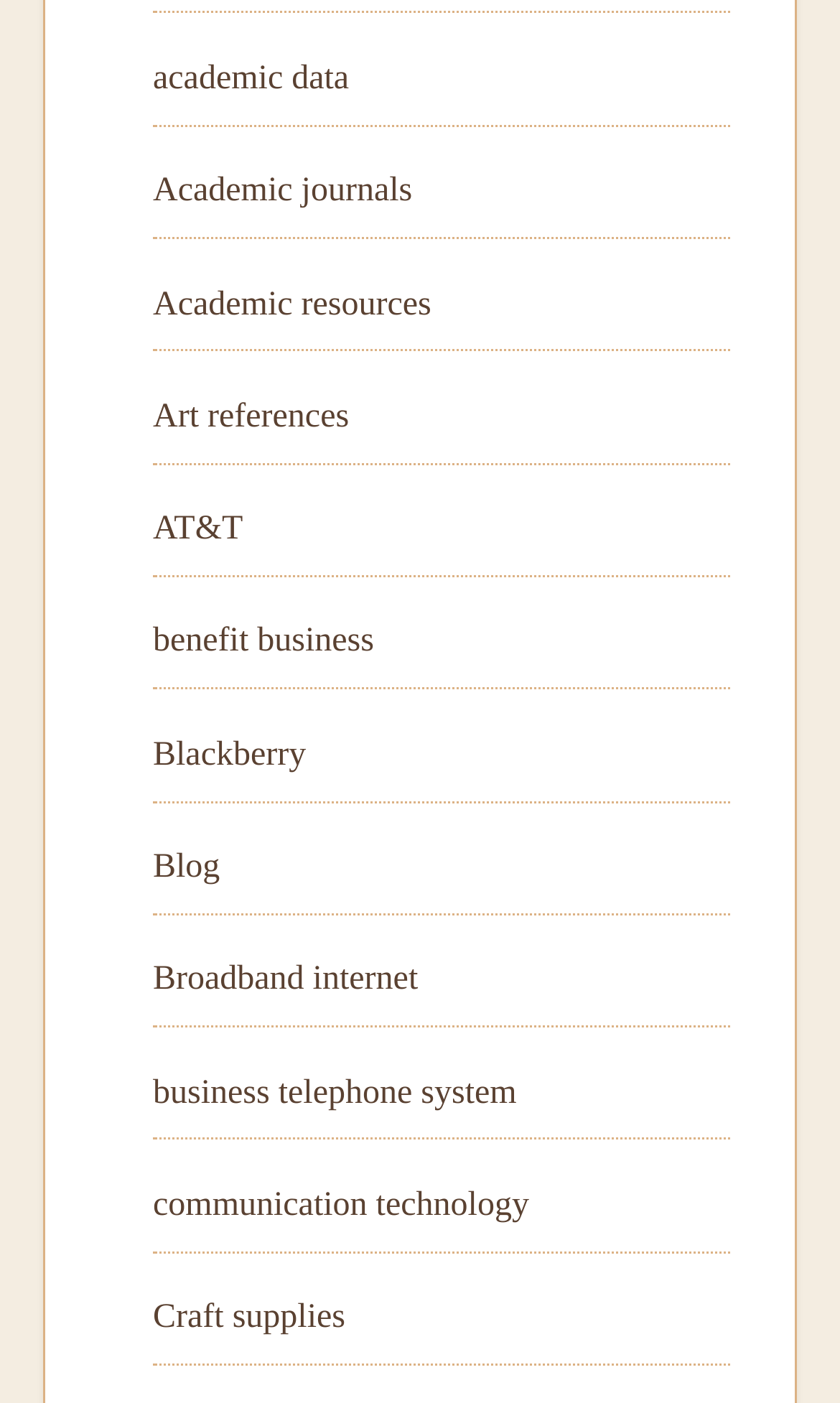Answer the question in a single word or phrase:
What is the first link on the webpage?

academic data